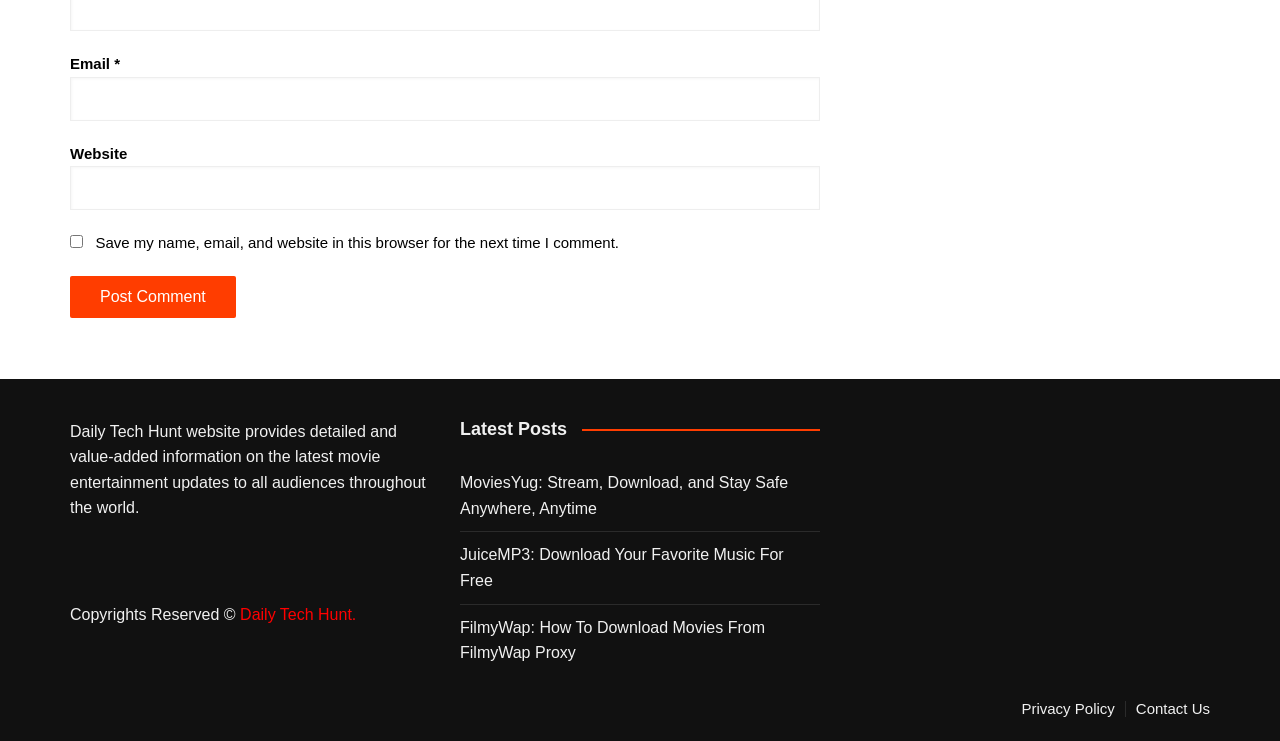What is the name of the website?
We need a detailed and meticulous answer to the question.

The website's name is mentioned in the copyright notice at the bottom of the page, which reads 'Copyrights Reserved © Daily Tech Hunt.' This suggests that the website's name is indeed 'Daily Tech Hunt'.